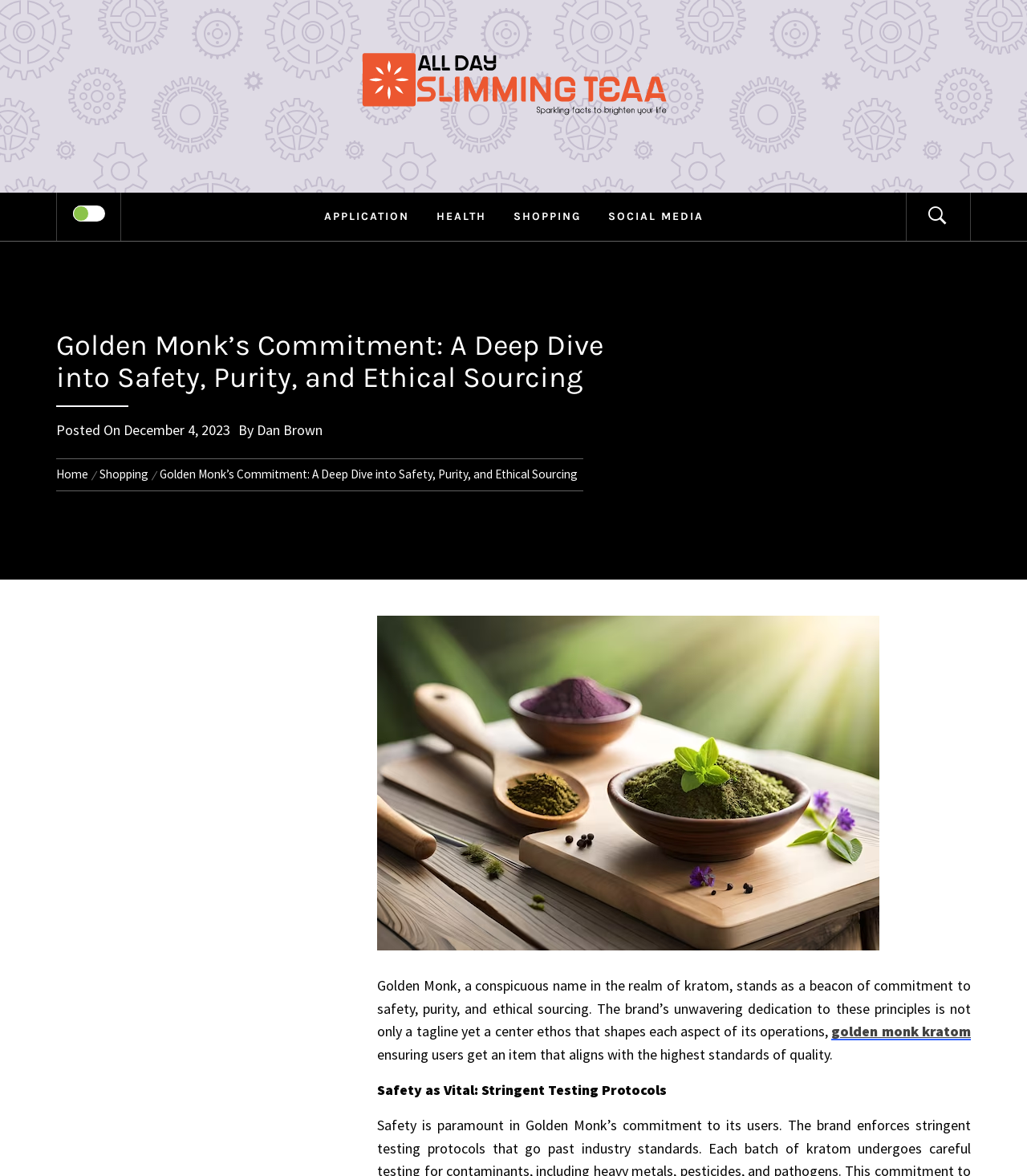Create a detailed summary of all the visual and textual information on the webpage.

The webpage is about Golden Monk's commitment to safety, purity, and ethical sourcing, specifically in the context of kratom. At the top, there is a logo of All Days Limming Teaa, which is an image with a link to the same website. Below the logo, there is a heading that reads "Golden Monk’s Commitment: A Deep Dive into Safety, Purity, and Ethical Sourcing". 

On the top-right side, there are several links to different sections of the website, including "APPLICATION", "HEALTH", "SHOPPING", and "SOCIAL MEDIA". There is also a checkbox and a link with a search icon. 

The main content of the webpage starts with a brief introduction to Golden Monk's commitment to safety, purity, and ethical sourcing. The text explains that the brand's dedication to these principles is not just a tagline, but a central ethos that shapes every aspect of its operations. 

Below the introduction, there is an image of Golden Monk kratom, which takes up most of the width of the page. The image is accompanied by a block of text that explains how Golden Monk ensures users get an item that aligns with the highest standards of quality. 

Further down, there is a subheading that reads "Safety as Vital: Stringent Testing Protocols", which suggests that the webpage will delve deeper into Golden Monk's safety protocols.